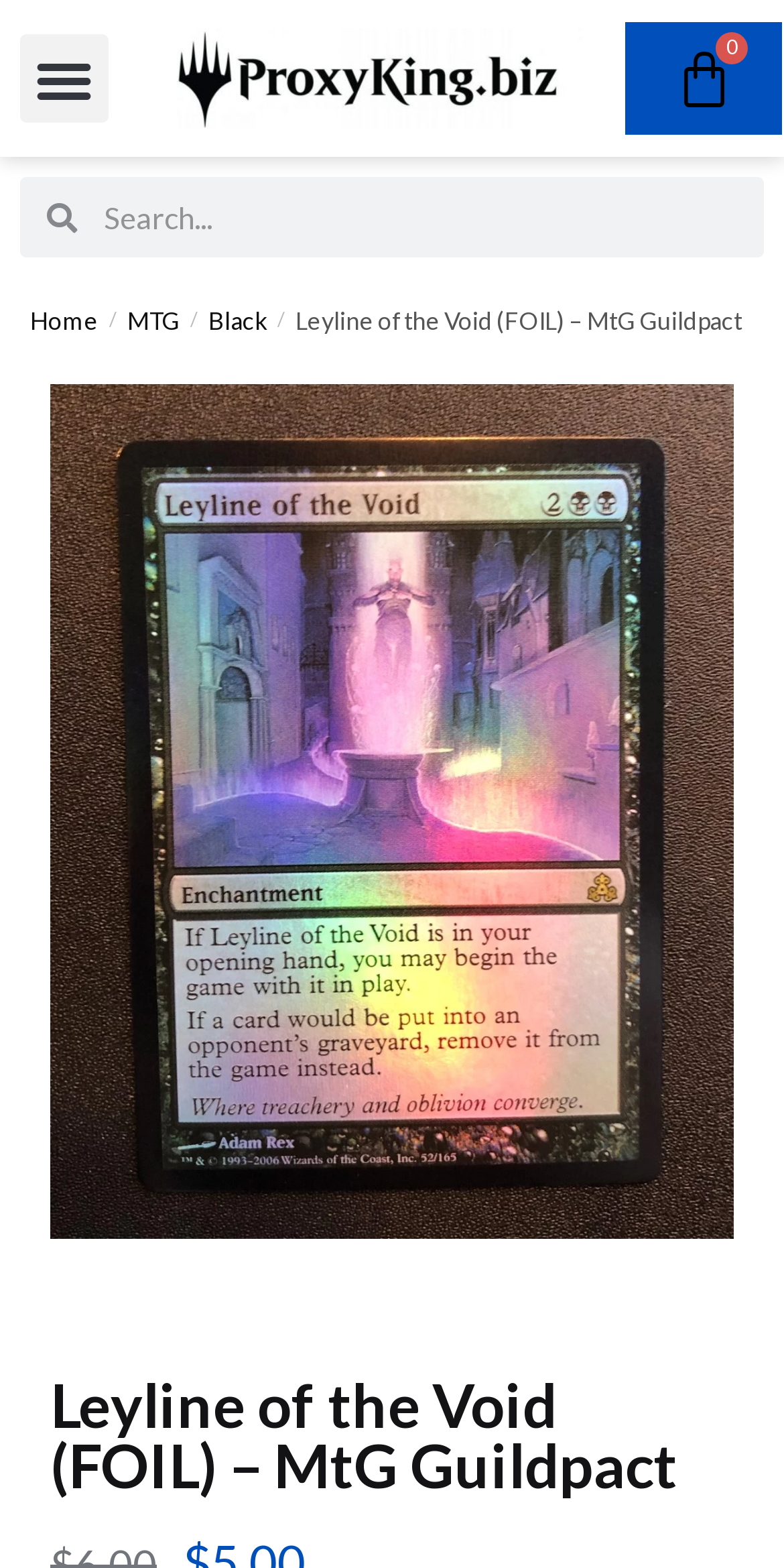Identify and extract the main heading of the webpage.

Leyline of the Void (FOIL) – MtG Guildpact